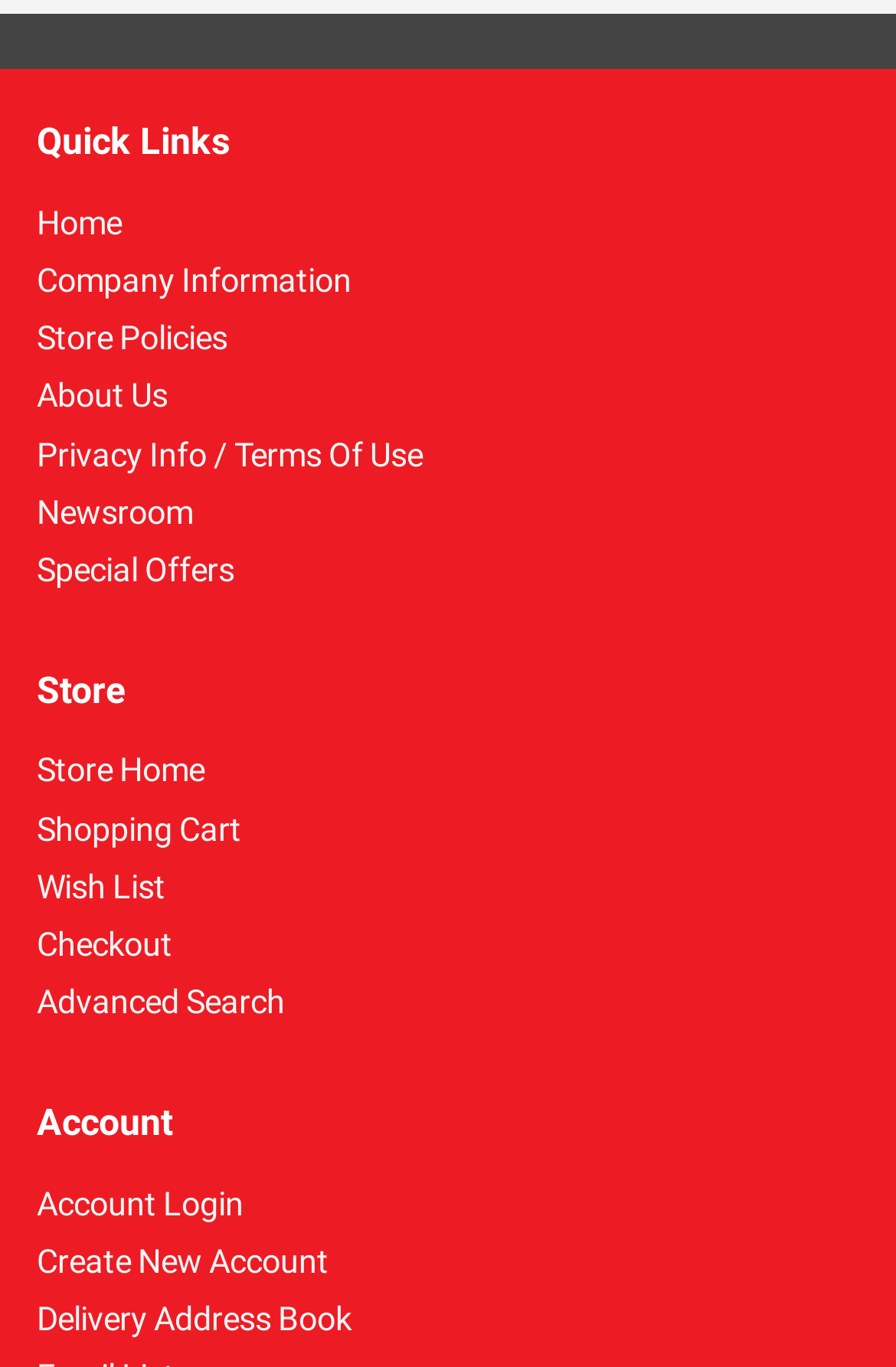Highlight the bounding box coordinates of the element you need to click to perform the following instruction: "search for products."

[0.041, 0.714, 0.885, 0.756]